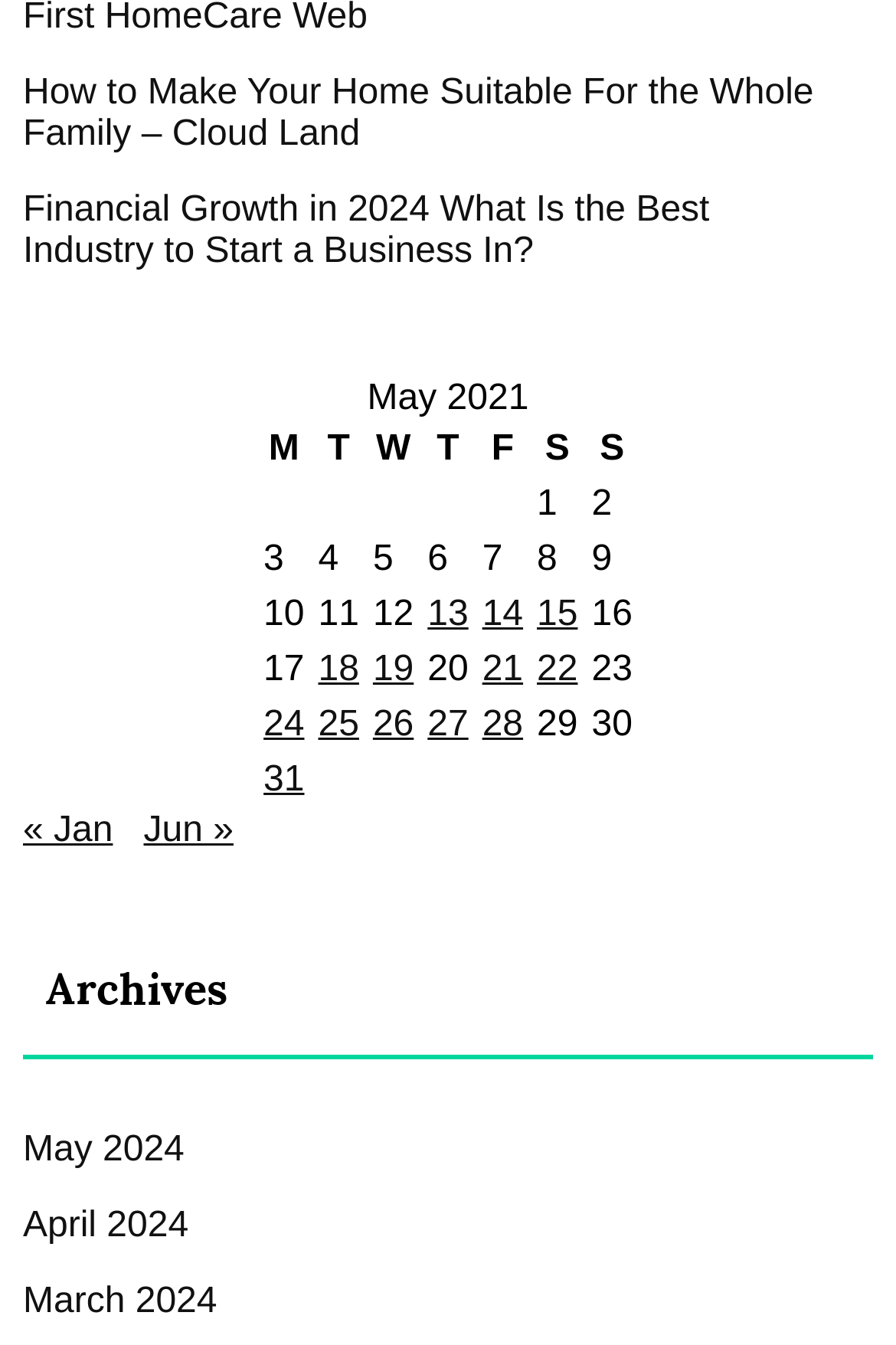Pinpoint the bounding box coordinates of the element you need to click to execute the following instruction: "Explore the Archives". The bounding box should be represented by four float numbers between 0 and 1, in the format [left, top, right, bottom].

[0.026, 0.686, 0.974, 0.788]